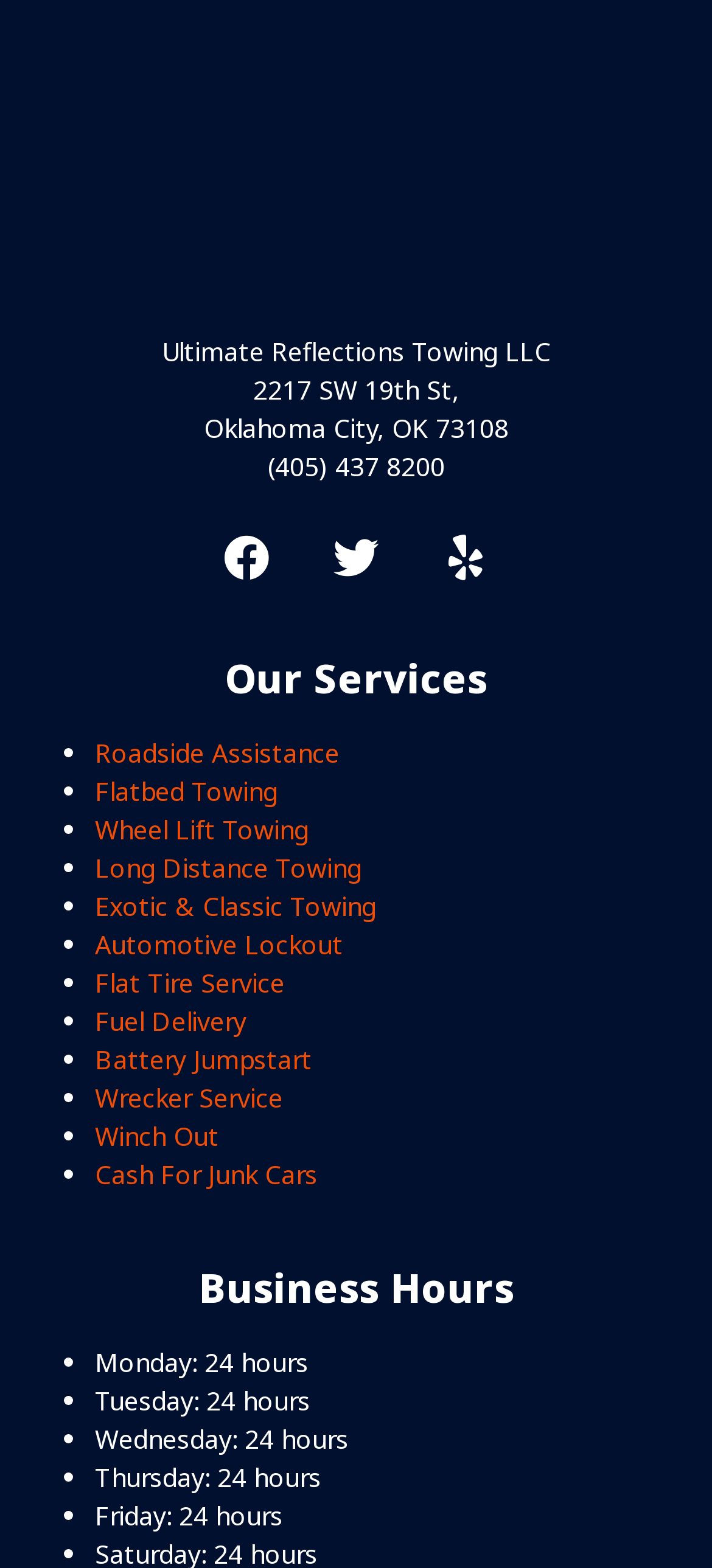What social media platforms does the company have?
Using the image as a reference, answer the question with a short word or phrase.

Facebook, Twitter, Yelp